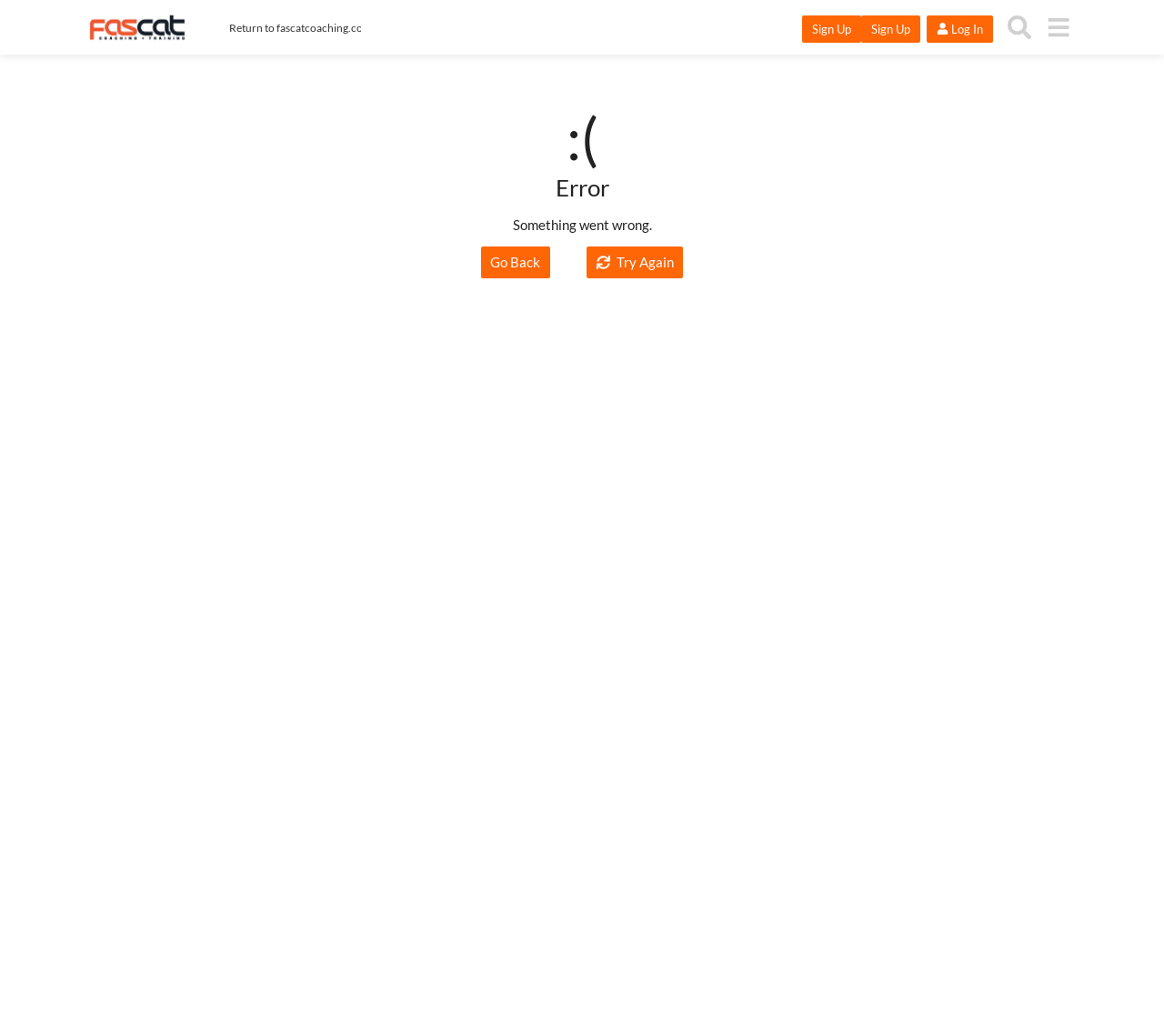Locate the bounding box coordinates of the element that should be clicked to fulfill the instruction: "Search the forum".

[0.859, 0.008, 0.892, 0.045]